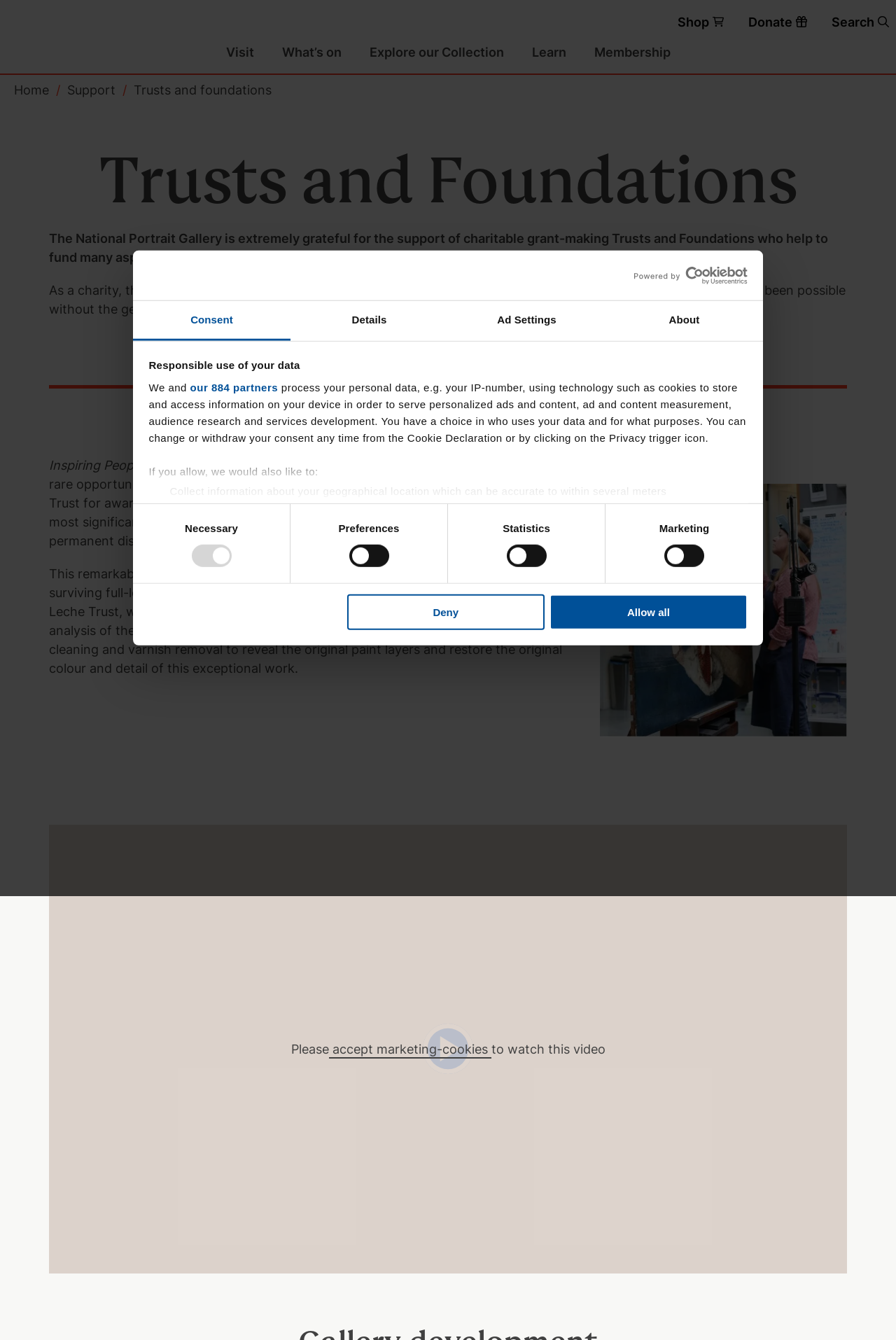Identify the main heading of the webpage and provide its text content.

Trusts and Foundations